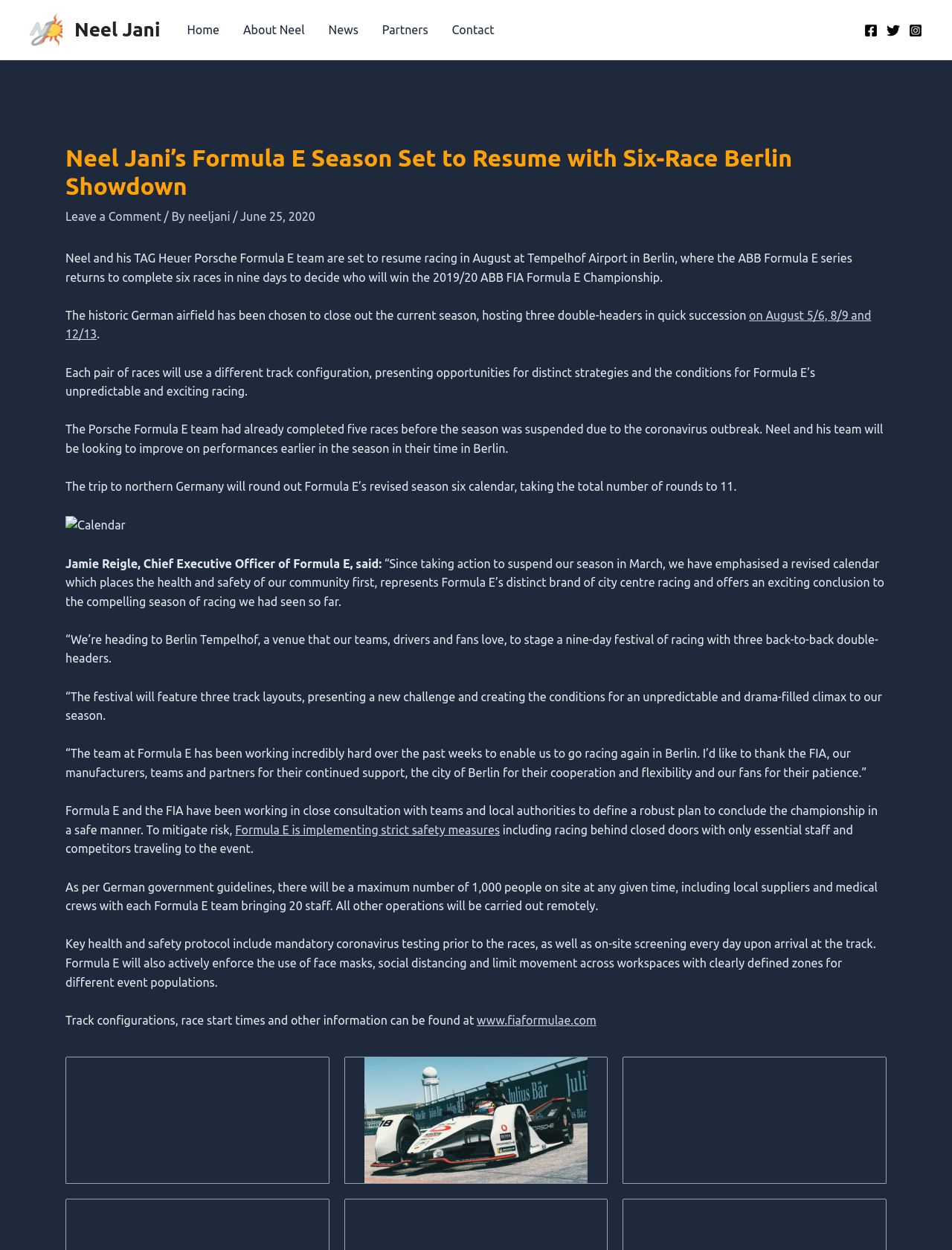What is the purpose of the website?
Can you provide a detailed and comprehensive answer to the question?

The purpose of the website can be inferred from the content of the webpage, which provides news and information about Neel Jani and Formula E, including his upcoming races and the championship season.